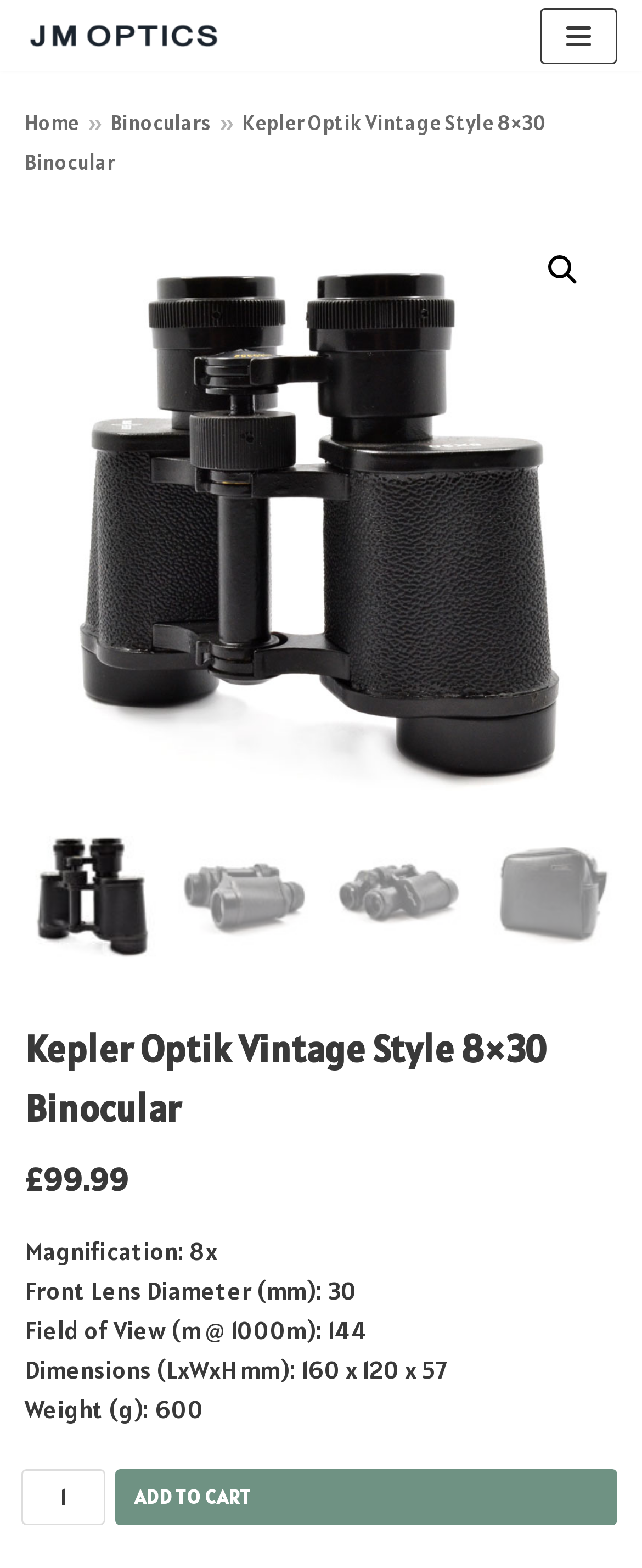Please identify the bounding box coordinates of the region to click in order to complete the task: "View product details". The coordinates must be four float numbers between 0 and 1, specified as [left, top, right, bottom].

[0.038, 0.65, 0.962, 0.726]